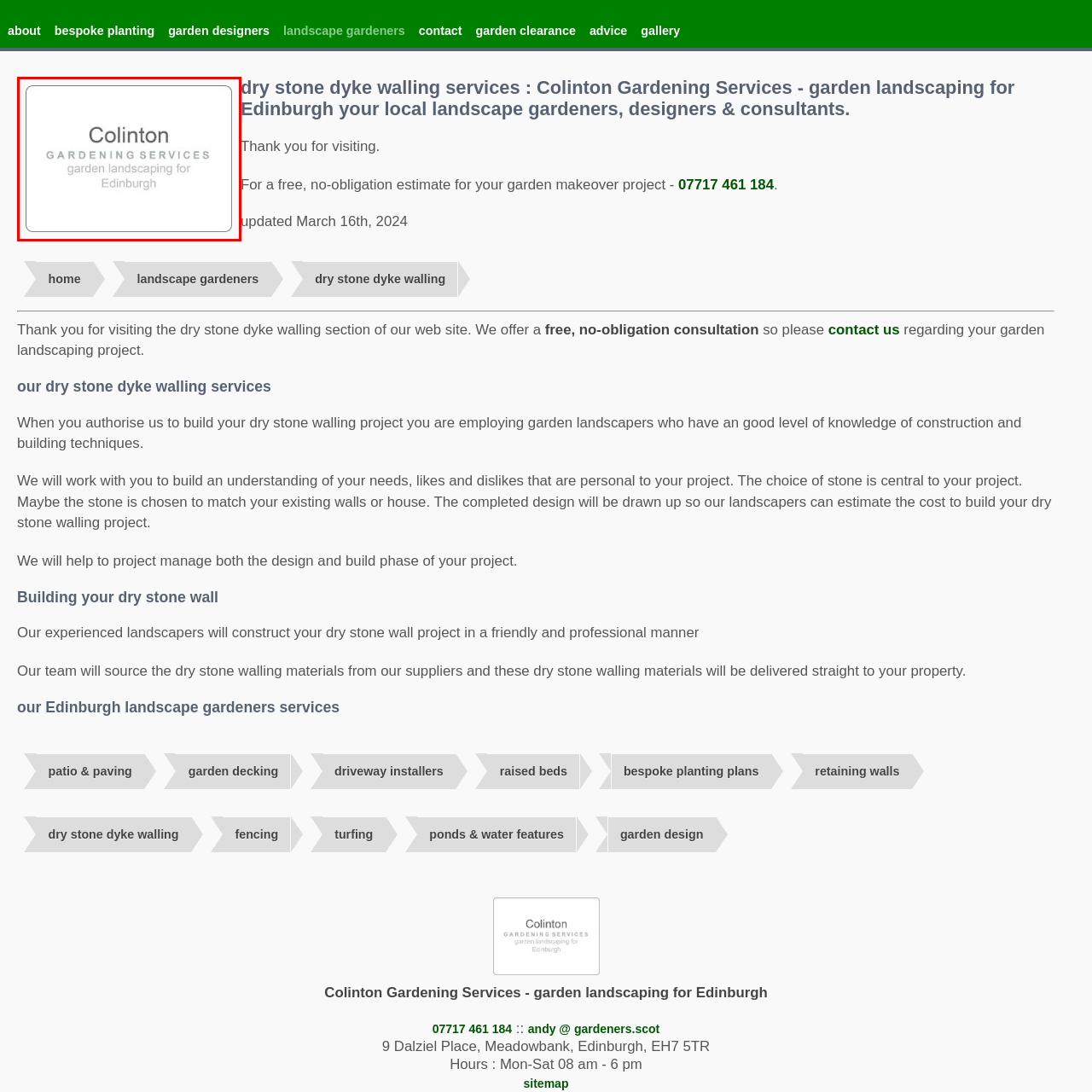What service does the company provide? Focus on the image highlighted by the red bounding box and respond with a single word or a brief phrase.

Gardening services